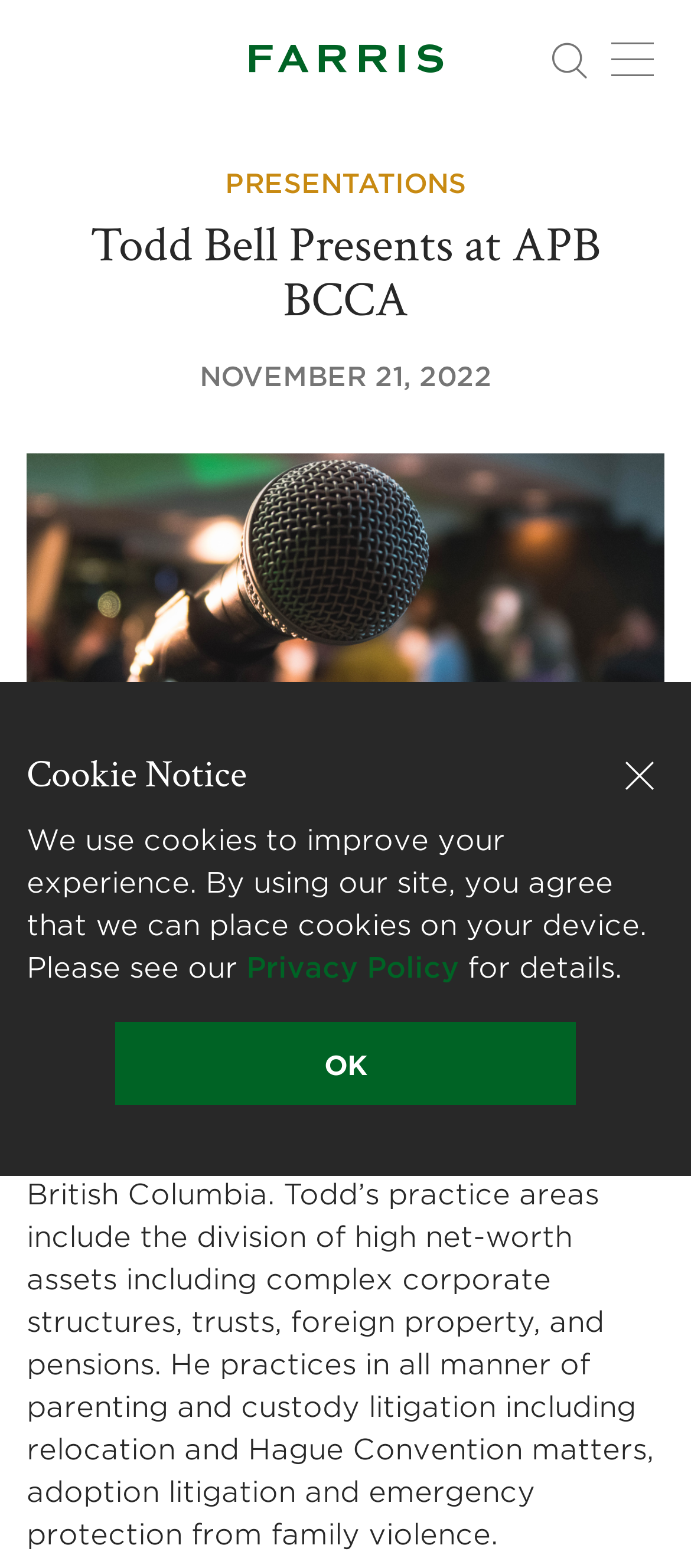Please provide a comprehensive response to the question based on the details in the image: What is the purpose of the session presented by Todd Bell?

The webpage states that the session provided an overview of family law for lawyers taking on pro bono appeals through the Court of Appeal Program, indicating that the purpose of the session was to educate lawyers on family law.